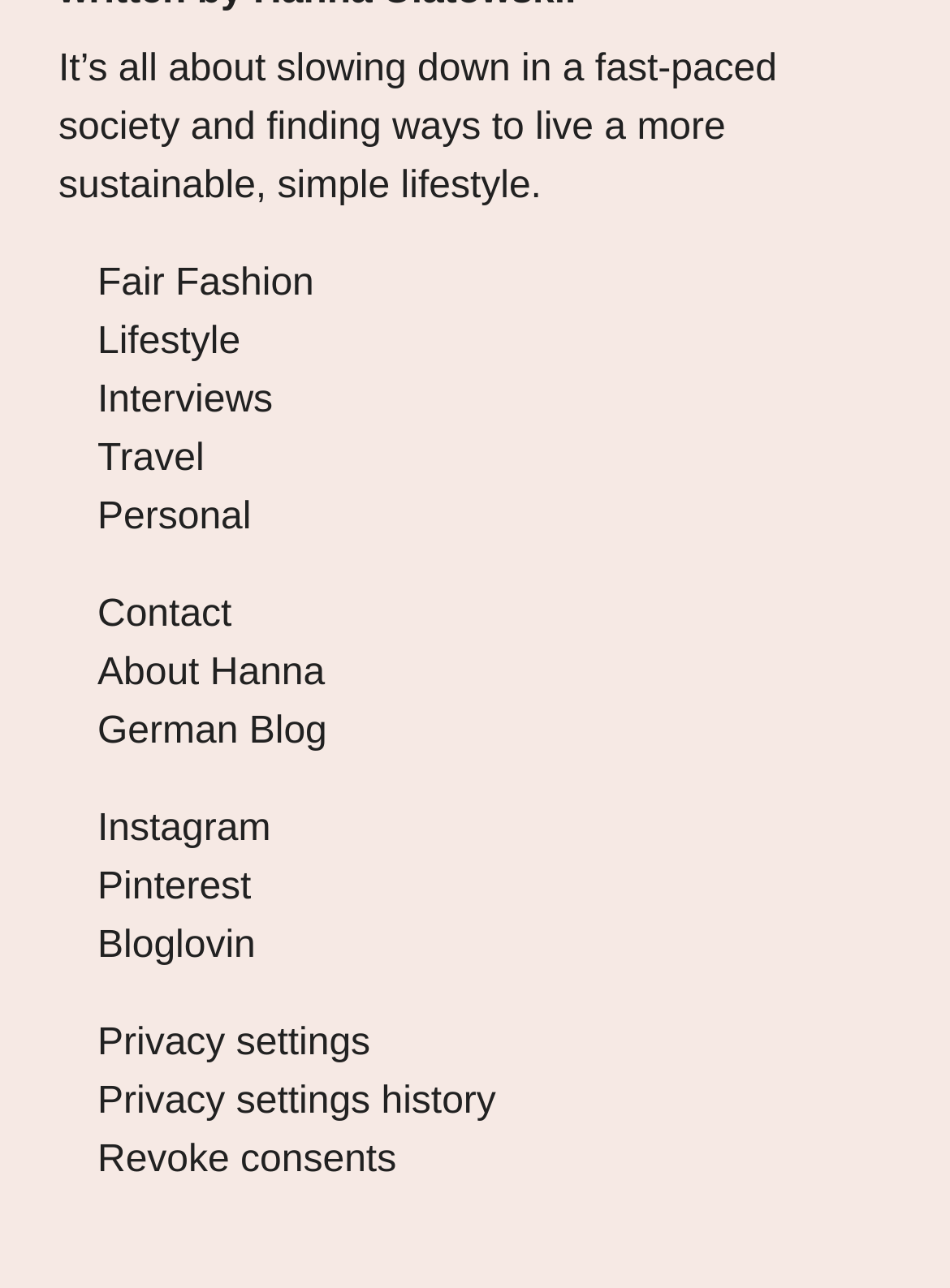What is the main topic of this website?
Look at the screenshot and respond with a single word or phrase.

Sustainable lifestyle